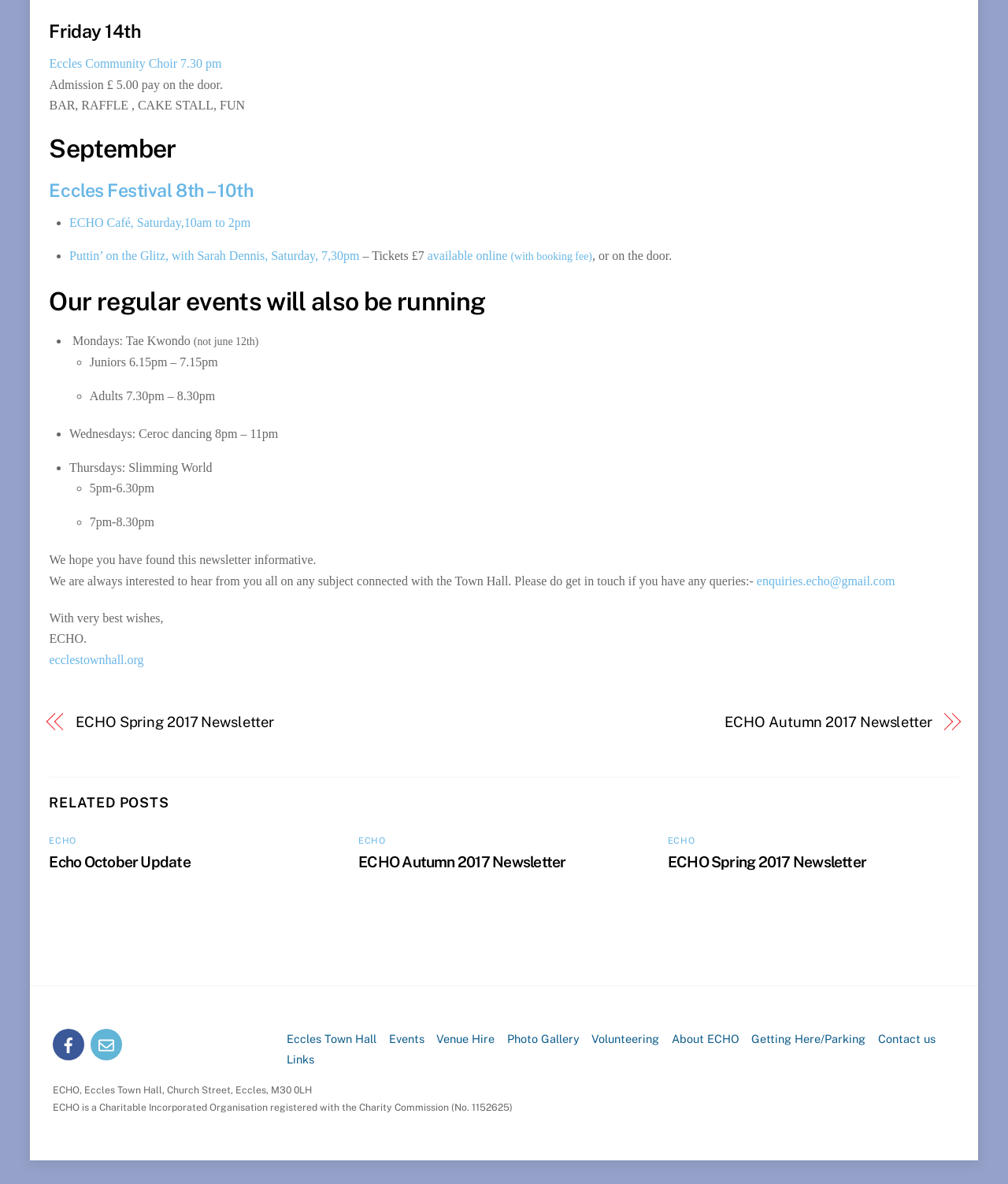What is the email address for enquiries?
By examining the image, provide a one-word or phrase answer.

enquiries.echo@gmail.com